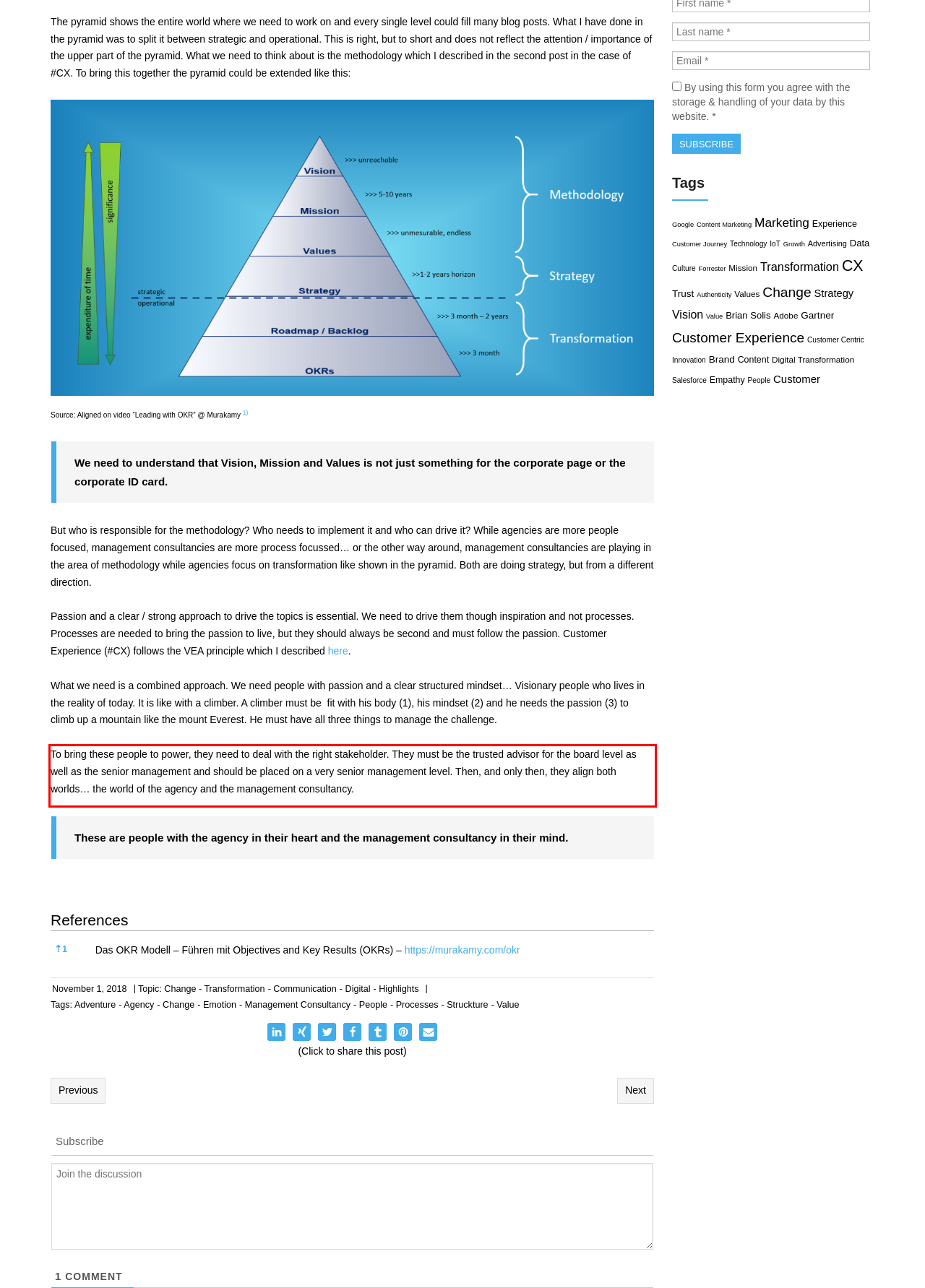Using the provided screenshot of a webpage, recognize the text inside the red rectangle bounding box by performing OCR.

To bring these people to power, they need to deal with the right stakeholder. They must be the trusted advisor for the board level as well as the senior management and should be placed on a very senior management level. Then, and only then, they align both worlds… the world of the agency and the management consultancy.